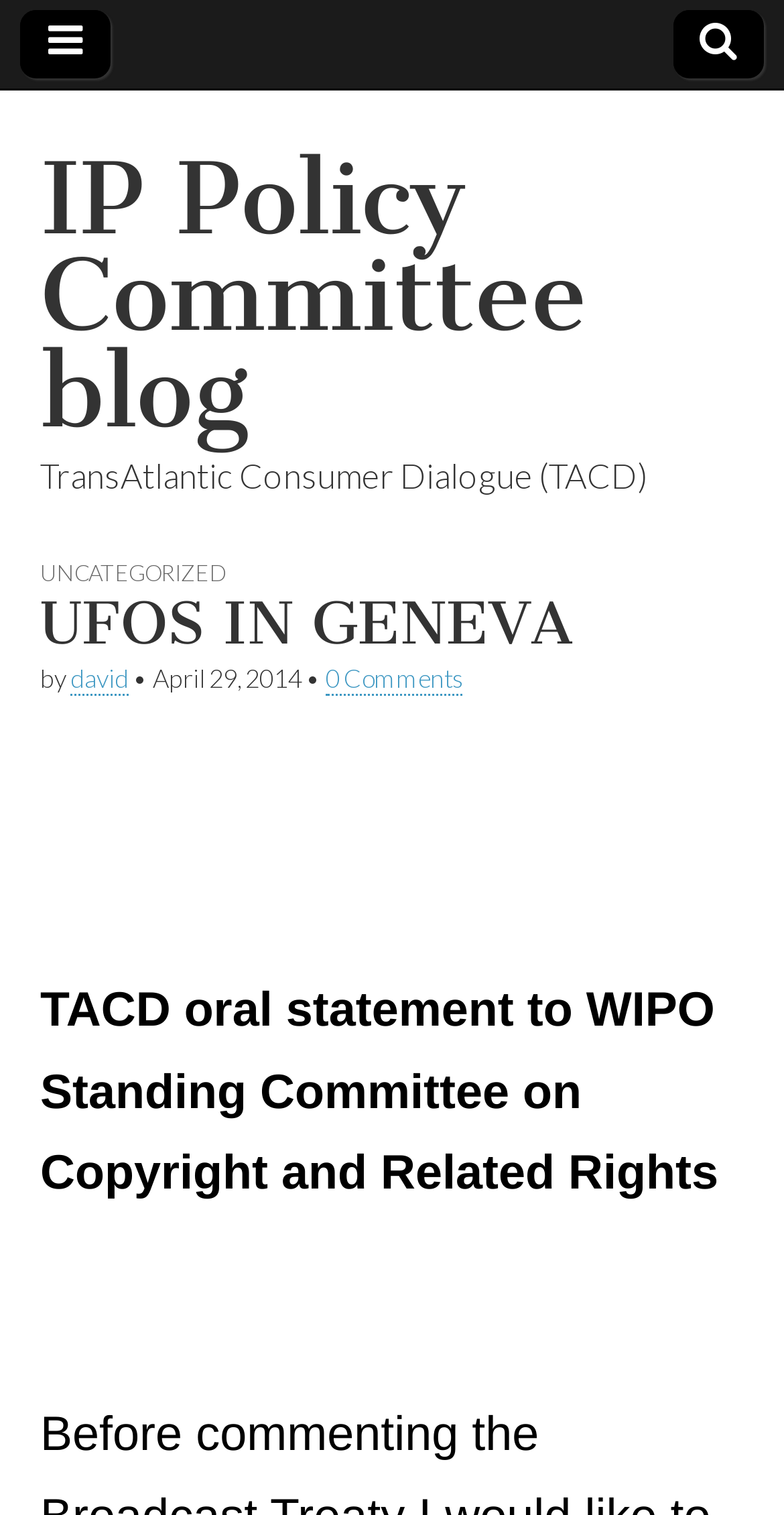Locate the bounding box of the UI element described in the following text: "0 Comments".

[0.415, 0.438, 0.59, 0.459]